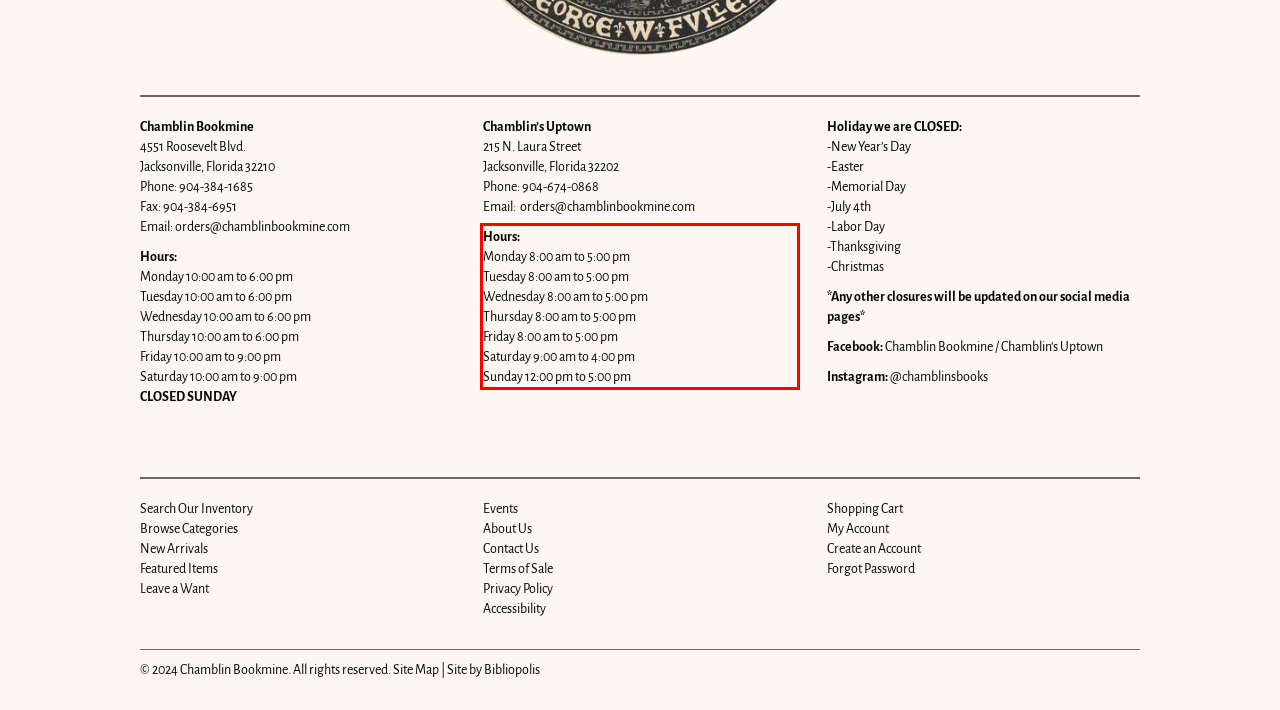Please examine the screenshot of the webpage and read the text present within the red rectangle bounding box.

Hours: Monday 8:00 am to 5:00 pm Tuesday 8:00 am to 5:00 pm Wednesday 8:00 am to 5:00 pm Thursday 8:00 am to 5:00 pm Friday 8:00 am to 5:00 pm Saturday 9:00 am to 4:00 pm Sunday 12:00 pm to 5:00 pm